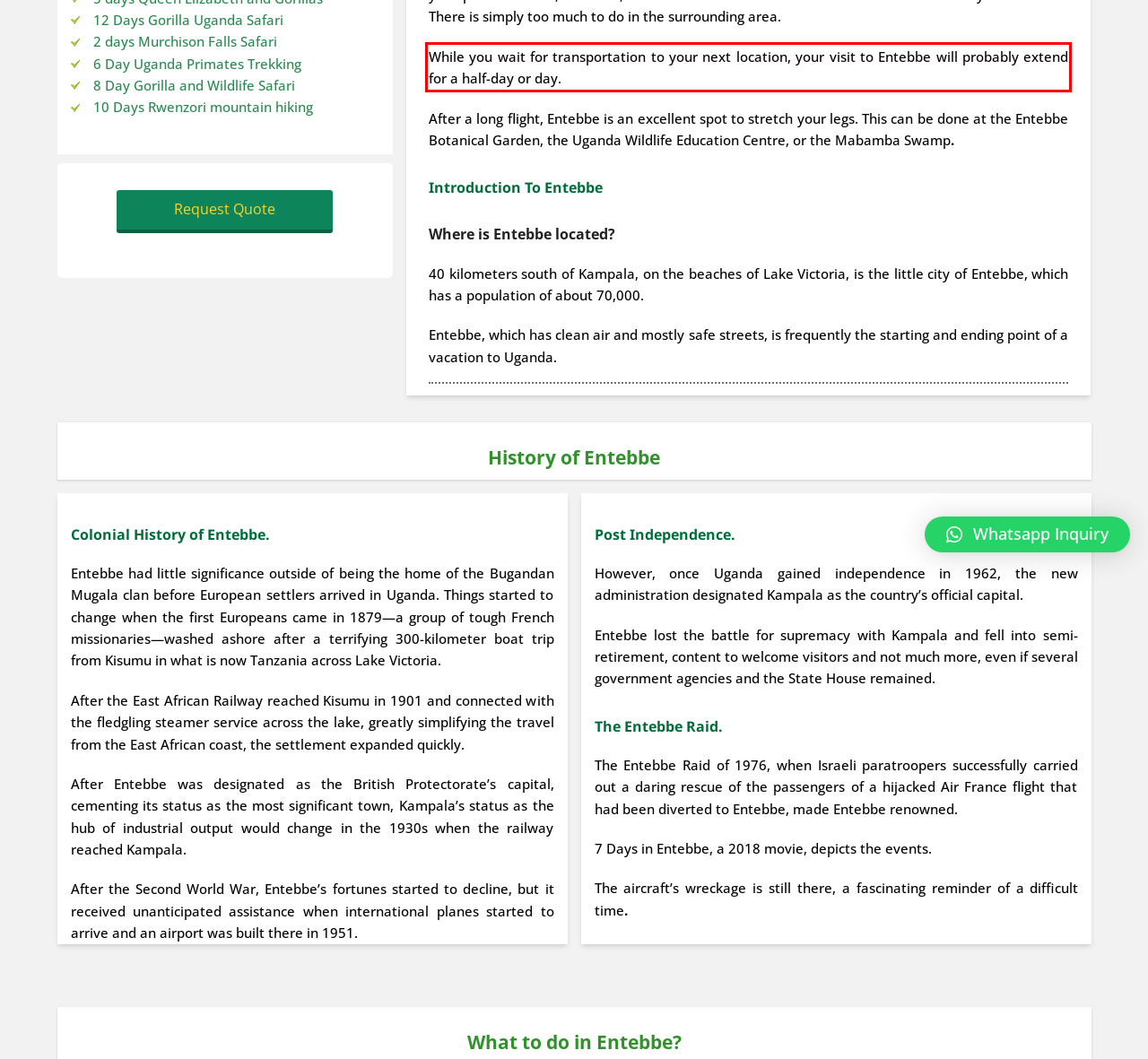You have a screenshot of a webpage with a UI element highlighted by a red bounding box. Use OCR to obtain the text within this highlighted area.

While you wait for transportation to your next location, your visit to Entebbe will probably extend for a half-day or day.